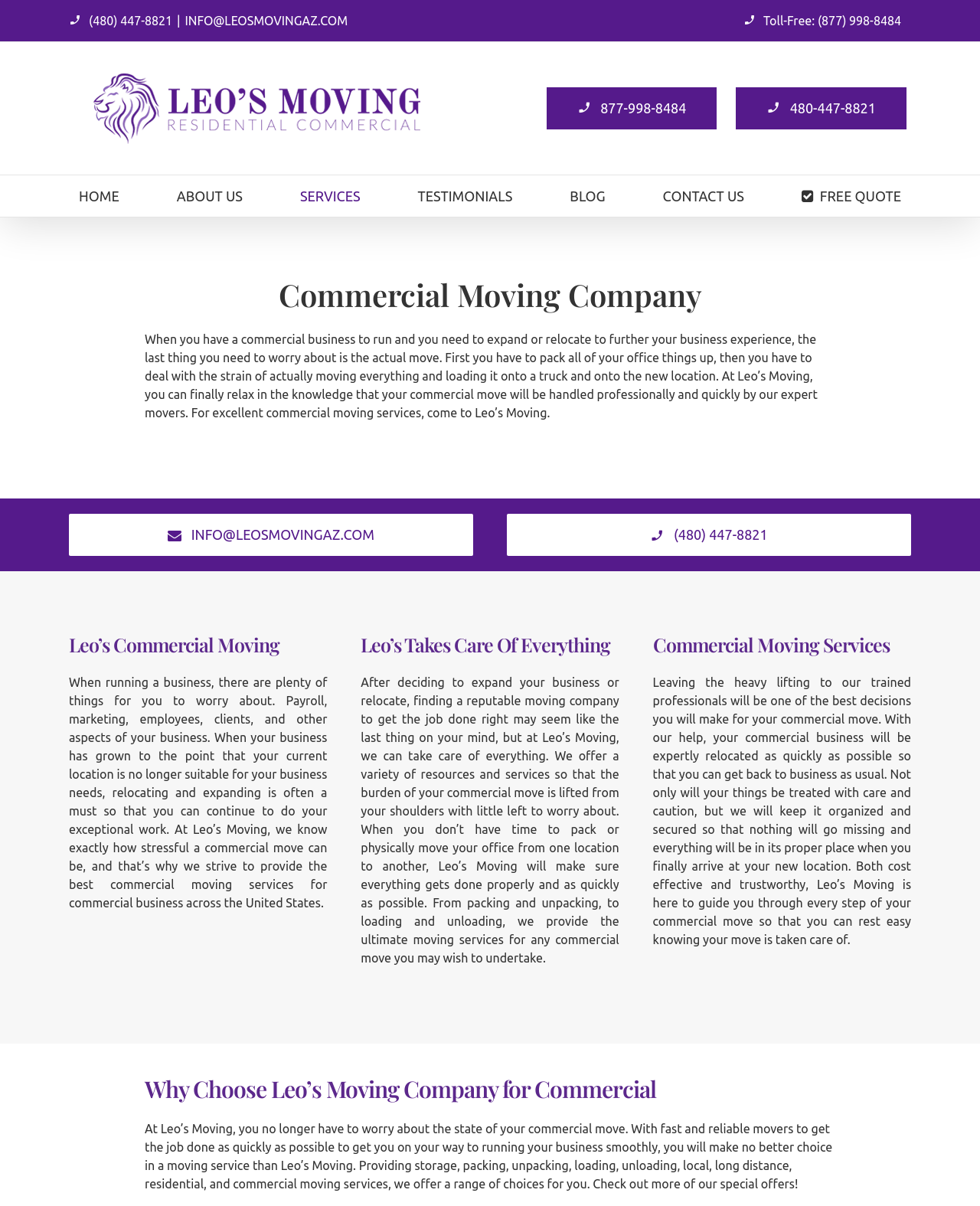Specify the bounding box coordinates of the area to click in order to follow the given instruction: "Go to the top of the page."

[0.904, 0.79, 0.941, 0.813]